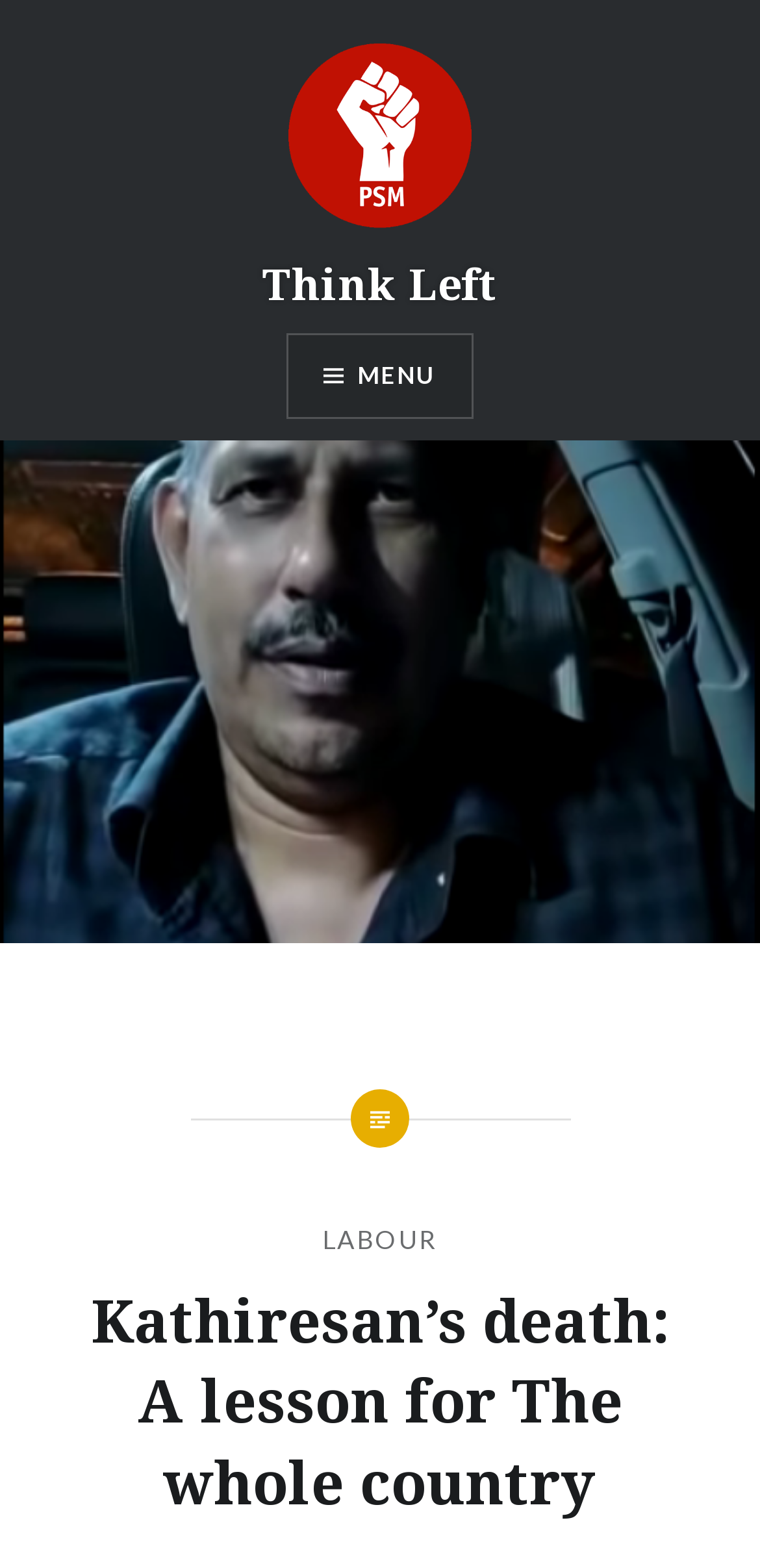Respond to the question below with a single word or phrase:
What is the logo of the website?

PSM Logo